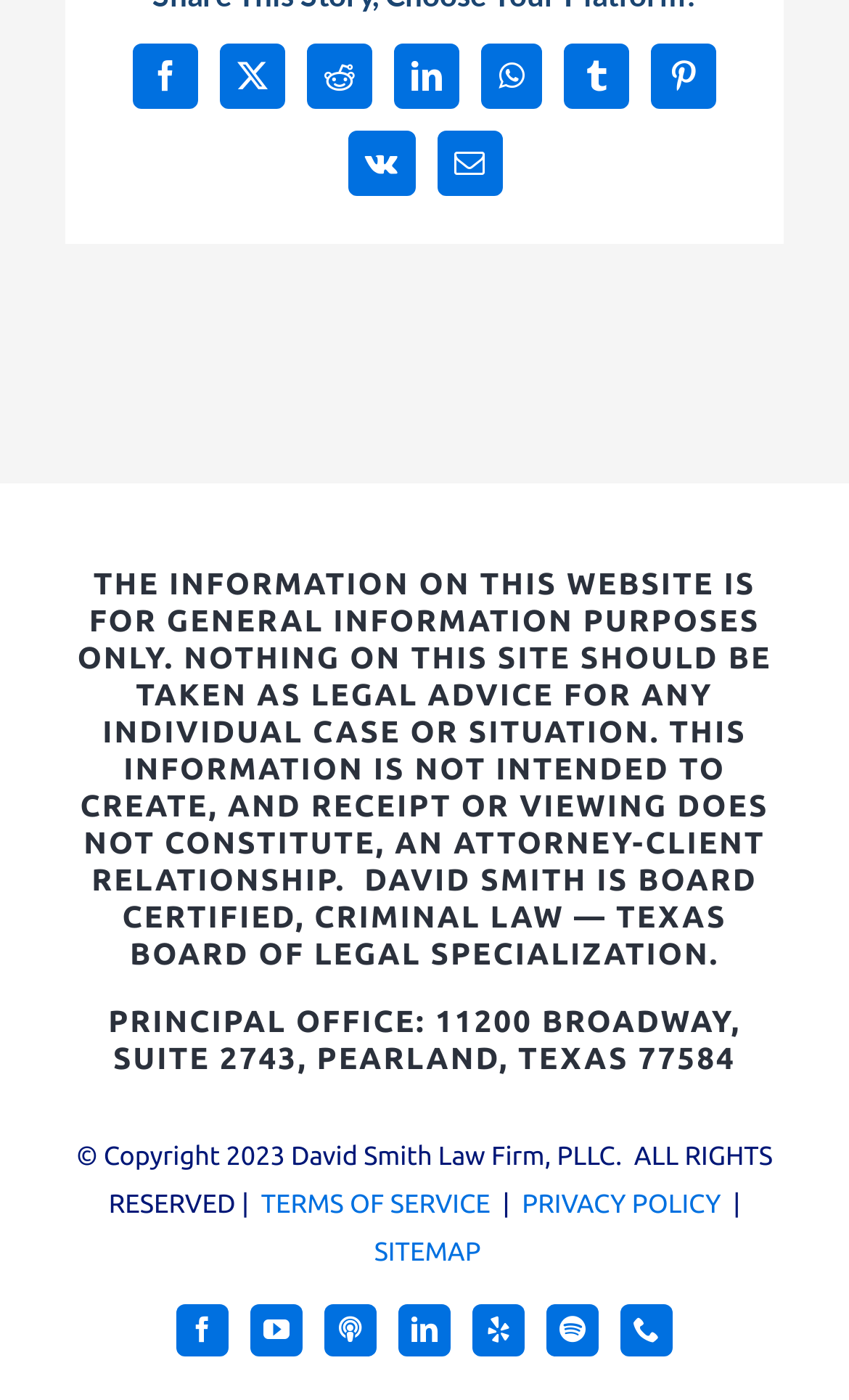What is the year of copyright mentioned on the webpage?
Give a detailed response to the question by analyzing the screenshot.

The webpage mentions '© Copyright 2023 David Smith Law Firm, PLLC. ALL RIGHTS RESERVED' which indicates the year of copyright as 2023.